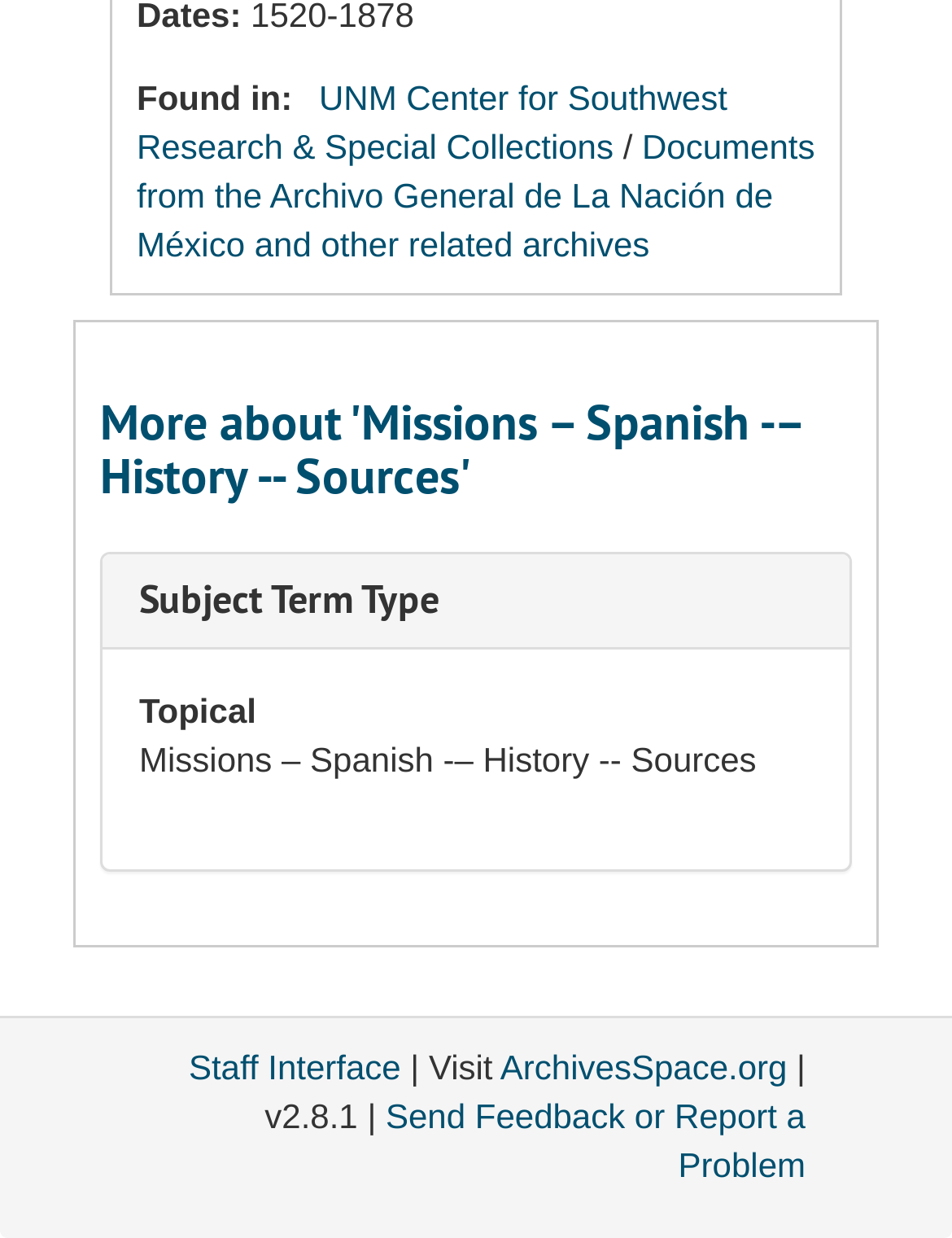Where can users send feedback or report a problem?
Provide a one-word or short-phrase answer based on the image.

Send Feedback or Report a Problem